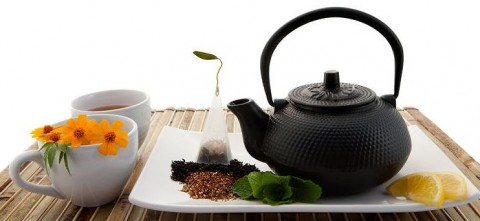What is the material of the mat in the backdrop?
Give a comprehensive and detailed explanation for the question.

The caption describes the backdrop as featuring a 'bamboo mat', which reveals the material used to make the mat.